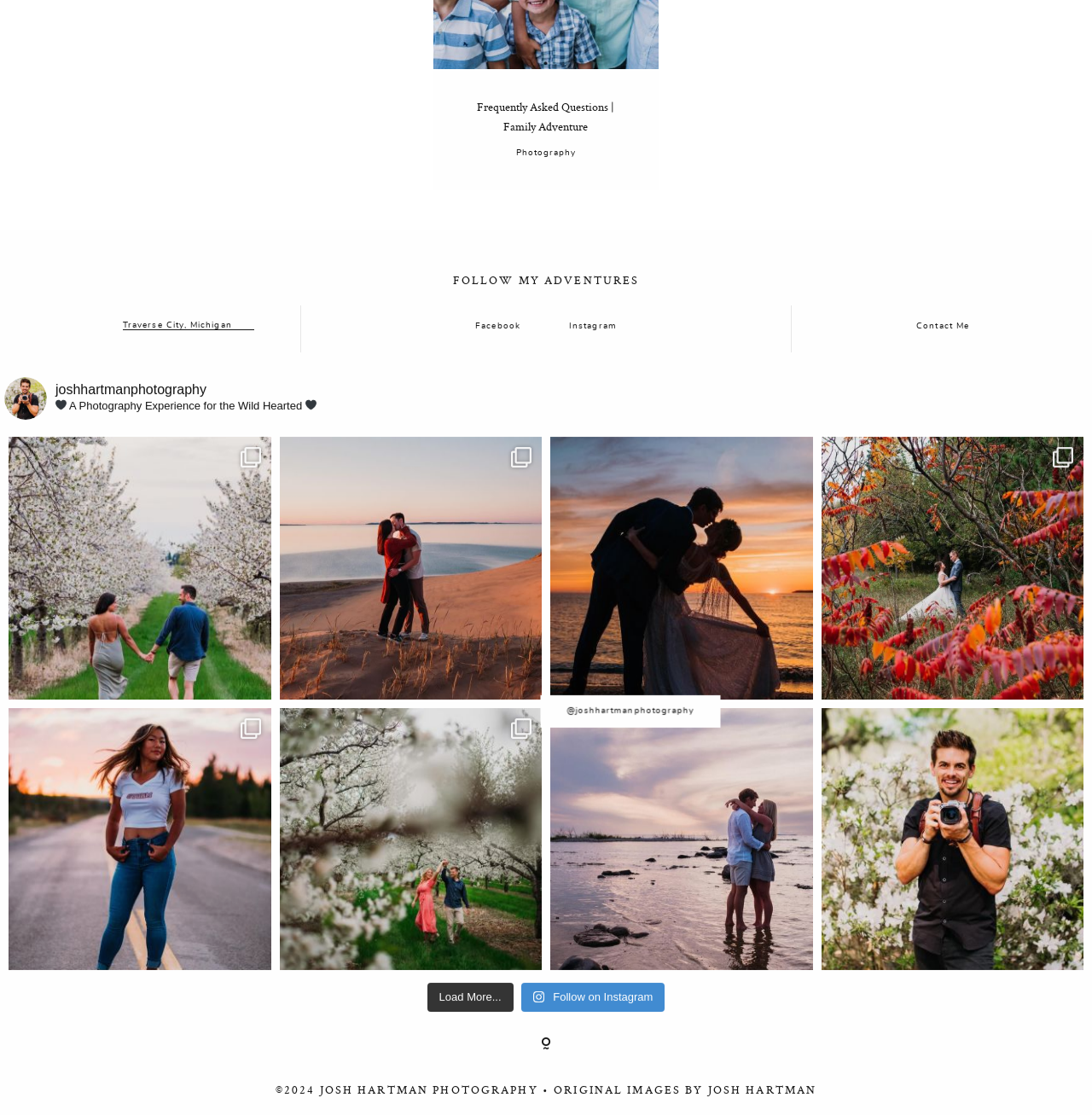Provide the bounding box coordinates of the area you need to click to execute the following instruction: "Search for a location".

[0.112, 0.368, 0.233, 0.376]